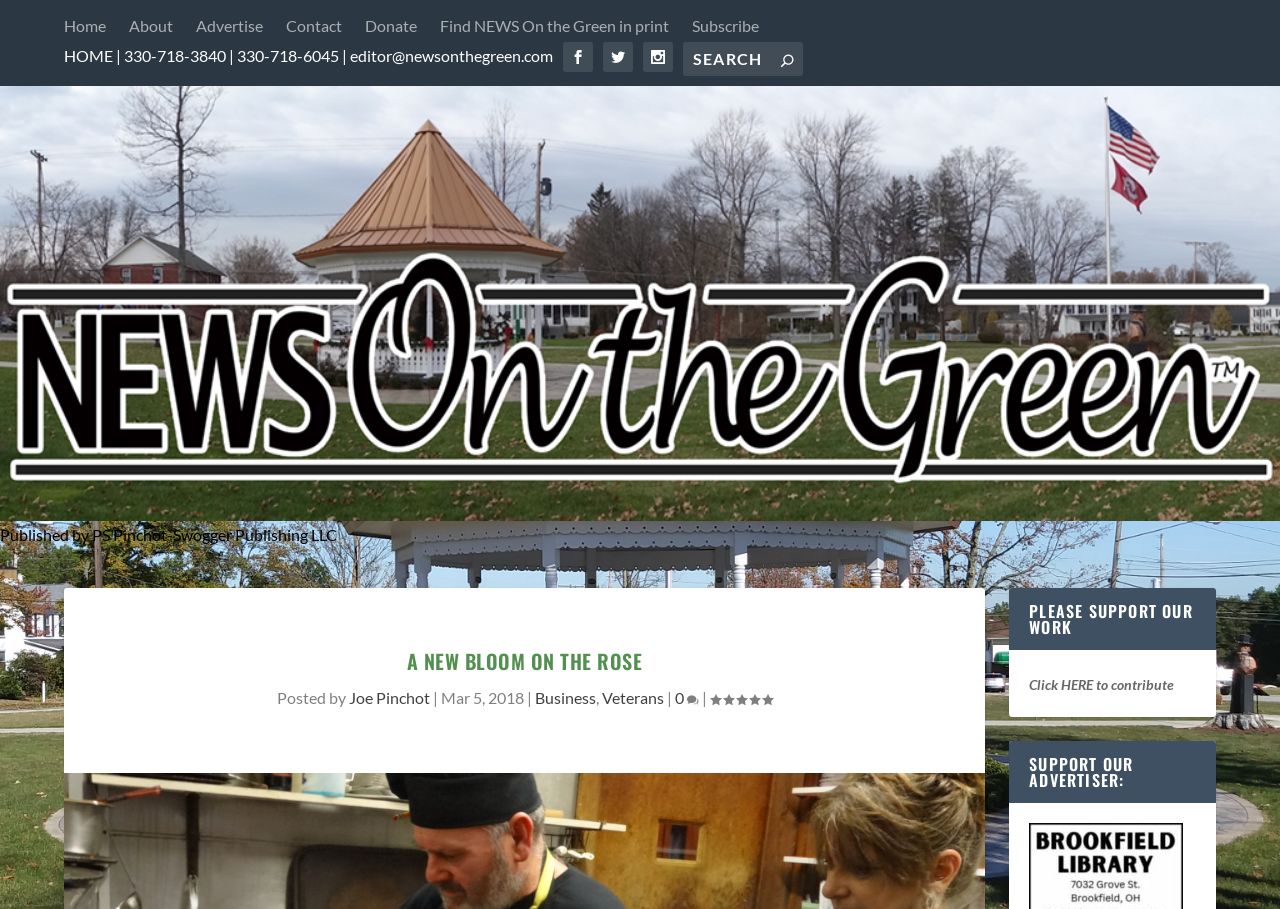Please provide a comprehensive response to the question below by analyzing the image: 
Who is the author of the article 'A NEW BLOOM ON THE ROSE'?

I found the author of the article 'A NEW BLOOM ON THE ROSE' by looking at the text on the webpage, and it is 'Joe Pinchot'.